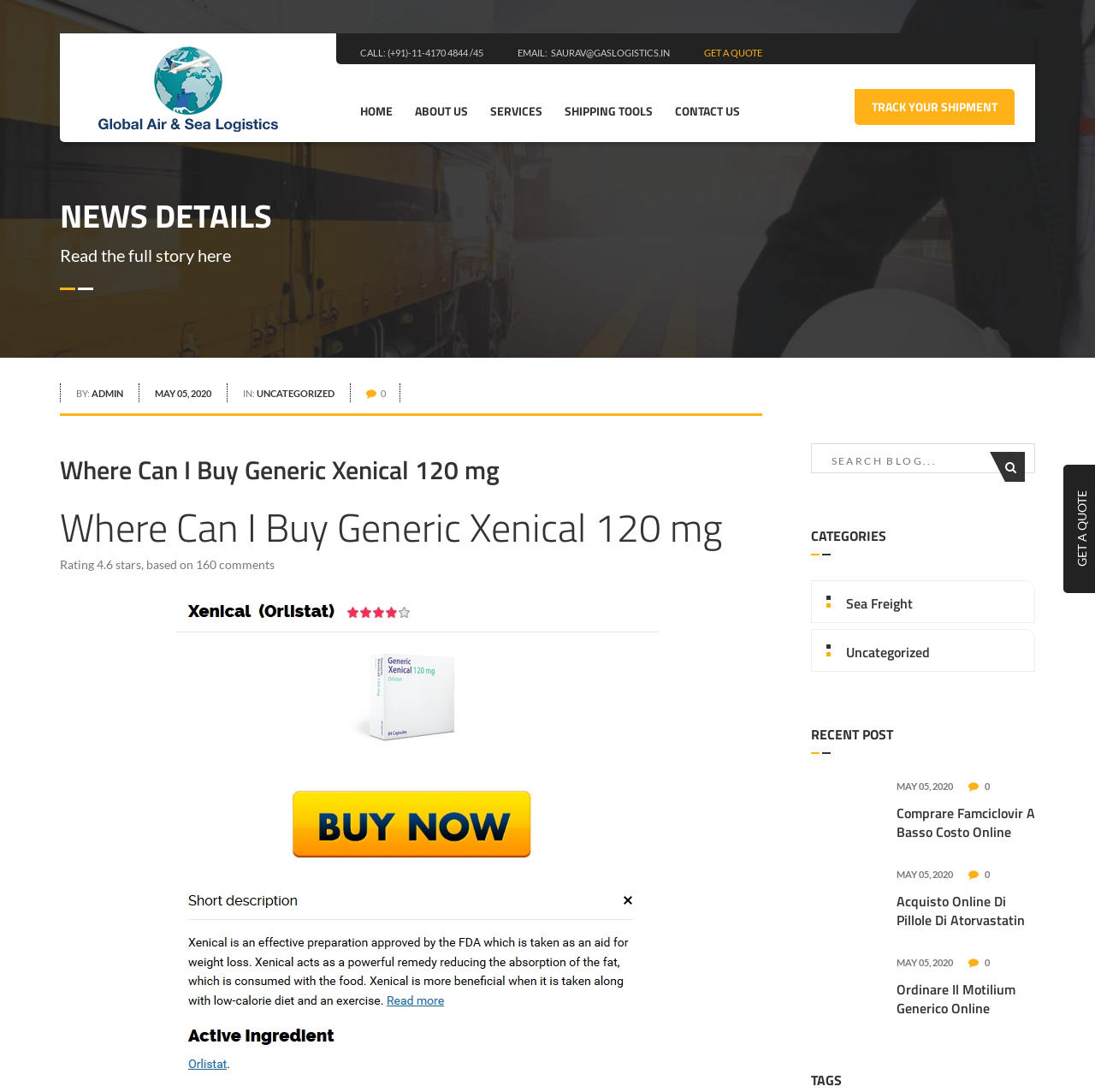Please respond to the question using a single word or phrase:
What is the email address to contact?

SAURAV@GASLOGISTICS.IN